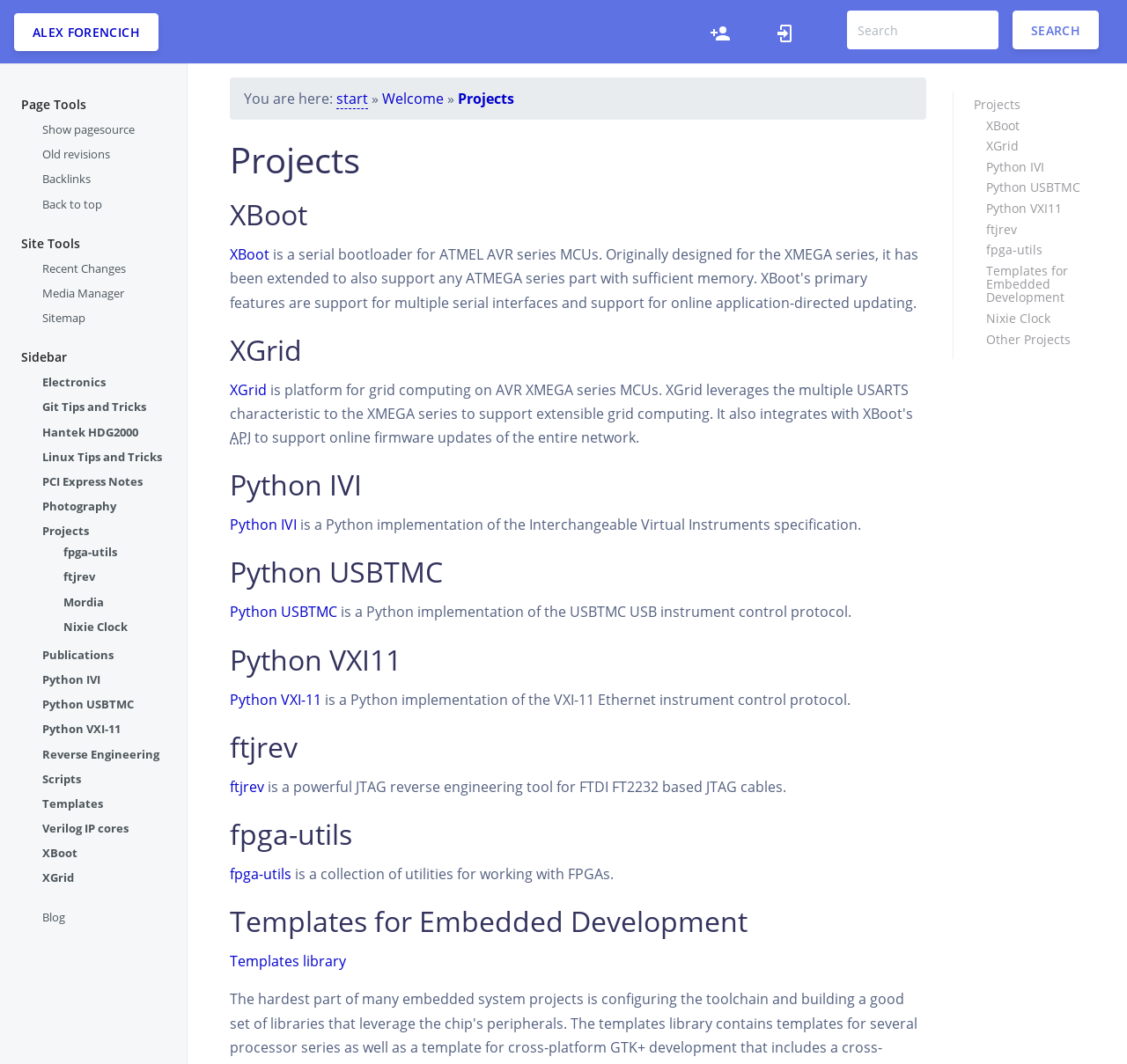Please identify the bounding box coordinates of the element I should click to complete this instruction: 'View the Burford Fall Fair event'. The coordinates should be given as four float numbers between 0 and 1, like this: [left, top, right, bottom].

None